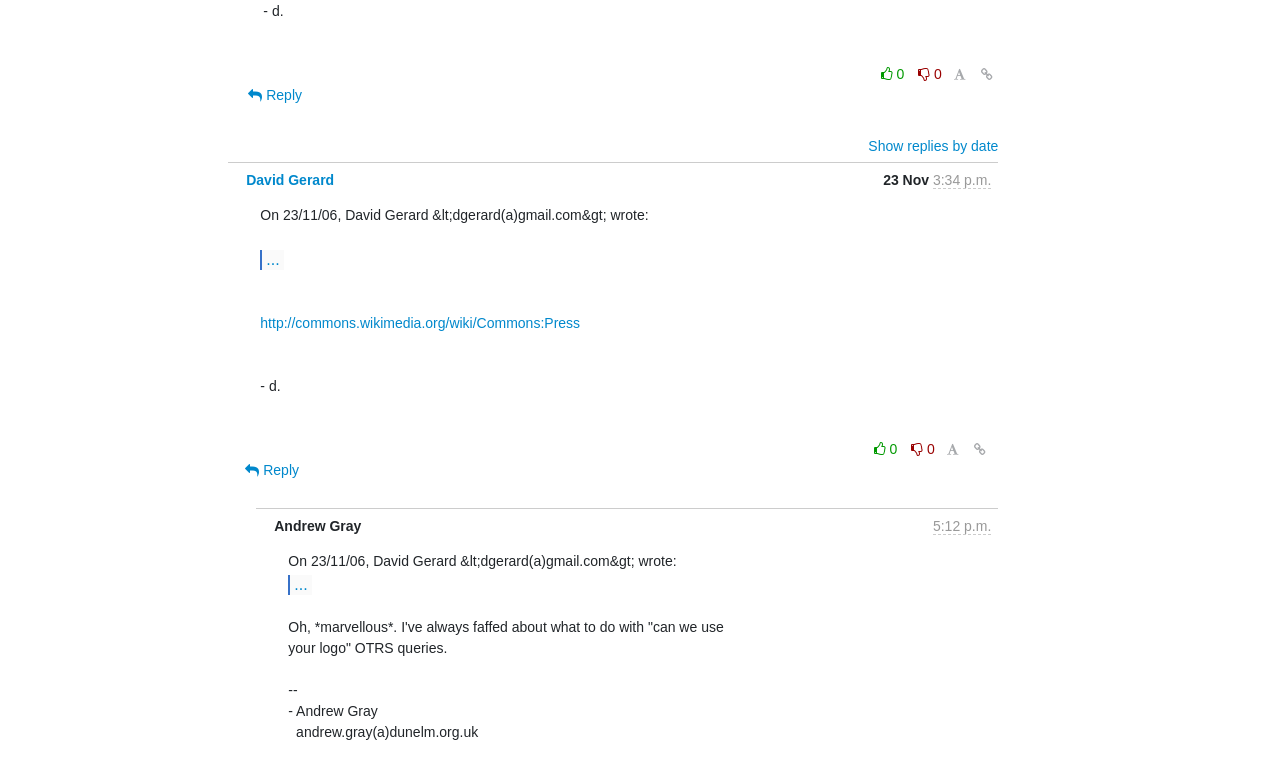Determine the bounding box for the UI element as described: "David Gerard". The coordinates should be represented as four float numbers between 0 and 1, formatted as [left, top, right, bottom].

[0.192, 0.22, 0.261, 0.241]